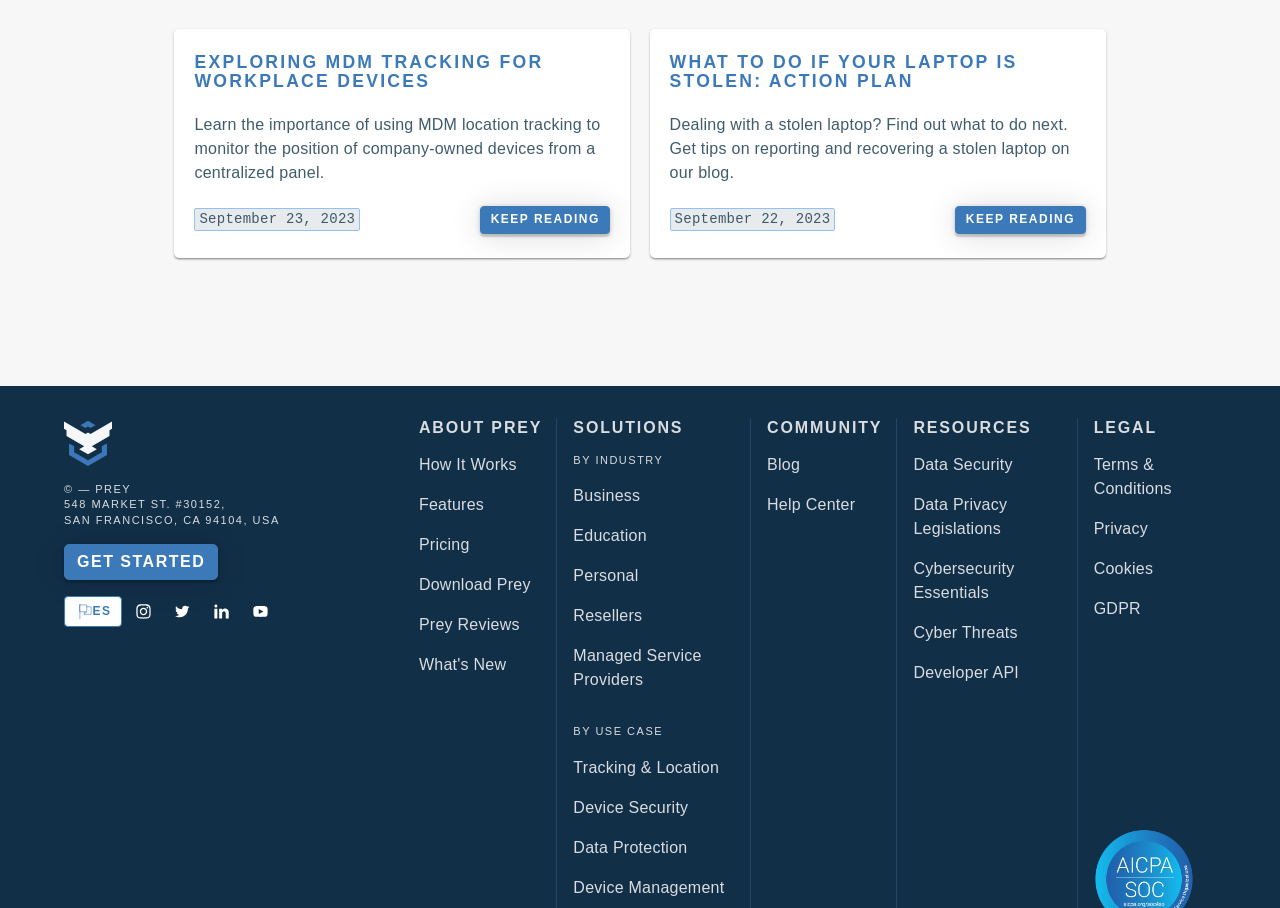Please locate the clickable area by providing the bounding box coordinates to follow this instruction: "Get started with Prey".

[0.05, 0.599, 0.171, 0.638]